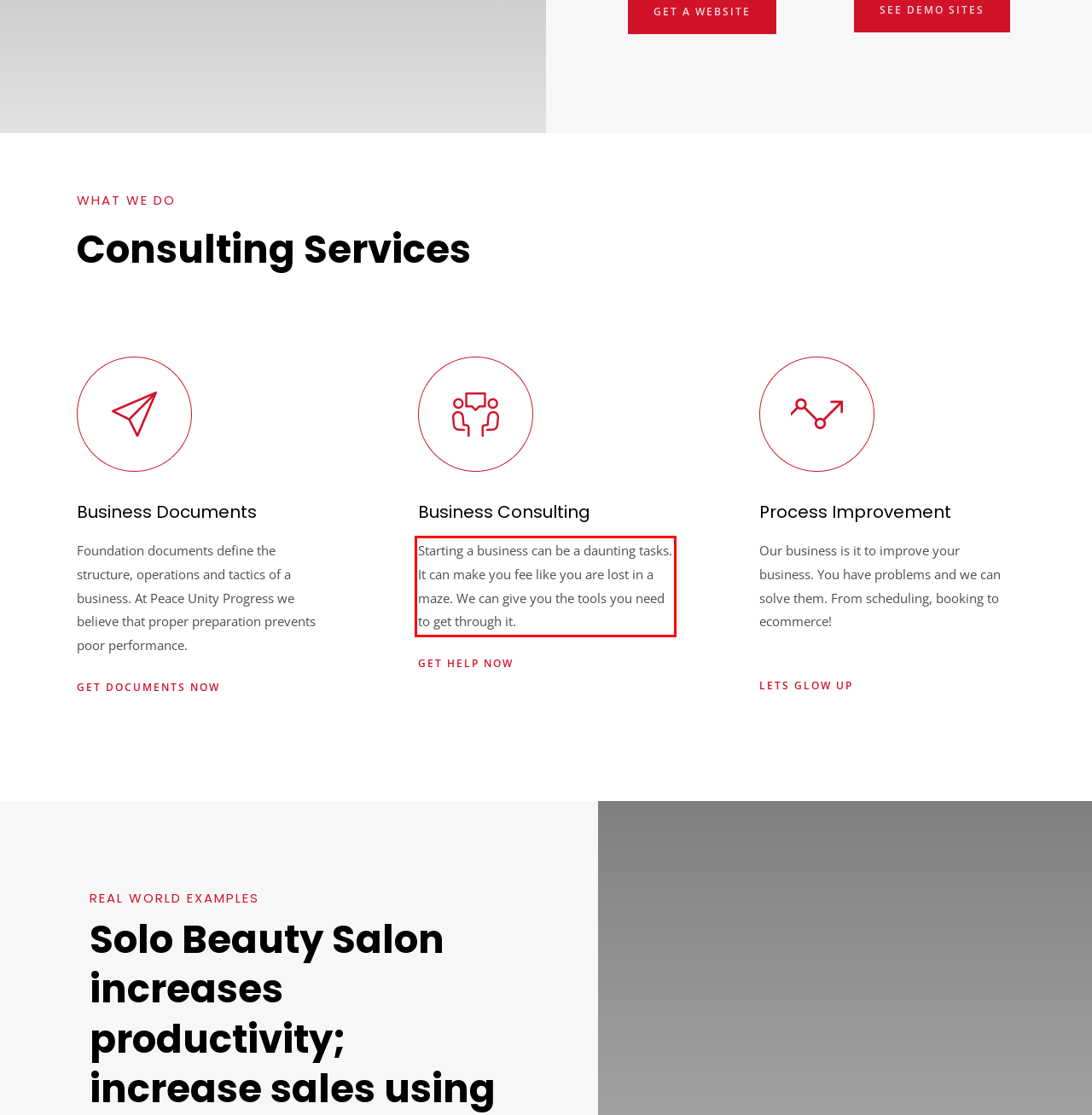Identify the text within the red bounding box on the webpage screenshot and generate the extracted text content.

Starting a business can be a daunting tasks. It can make you fee like you are lost in a maze. We can give you the tools you need to get through it.